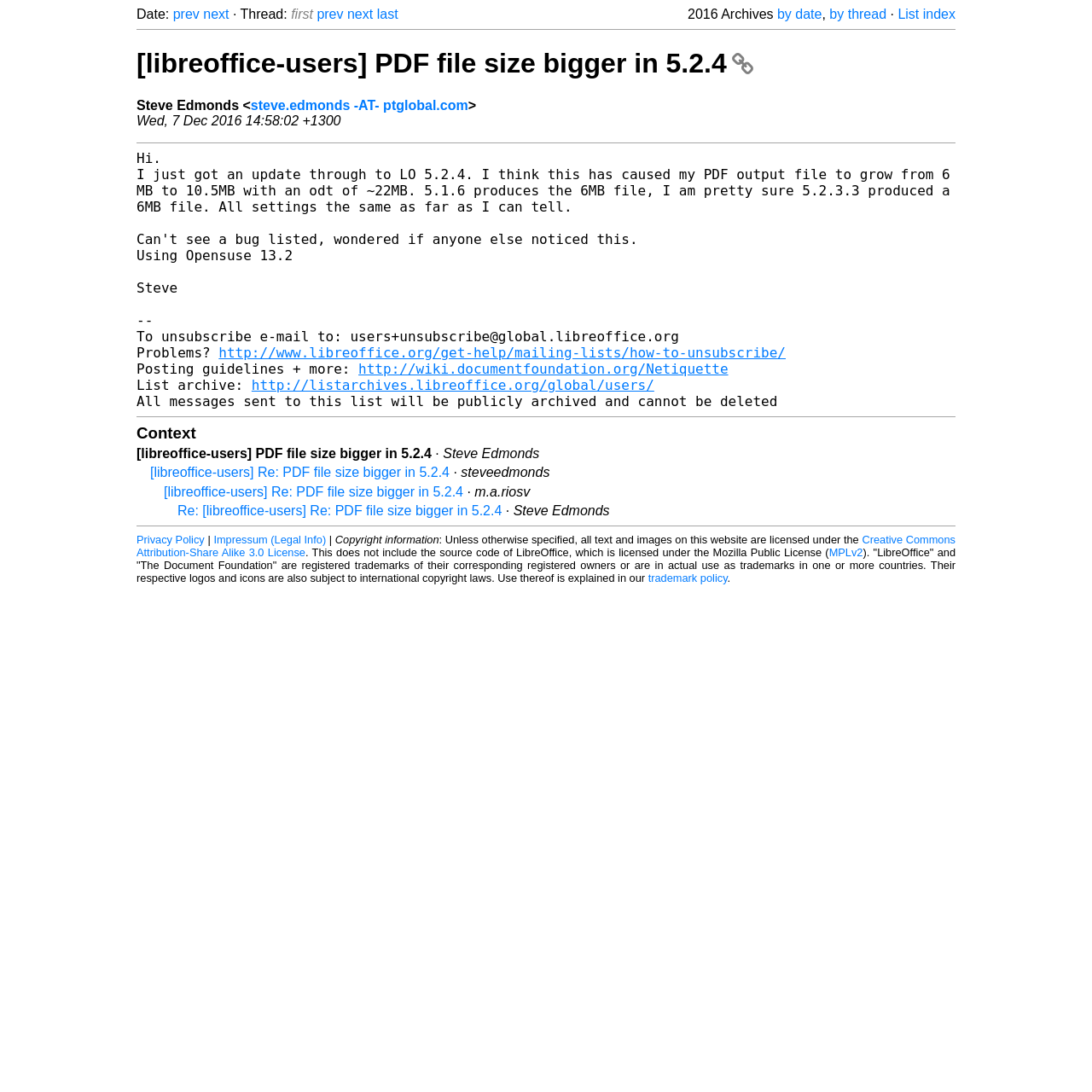Please identify the bounding box coordinates of the element that needs to be clicked to perform the following instruction: "go to previous page".

[0.158, 0.006, 0.183, 0.02]